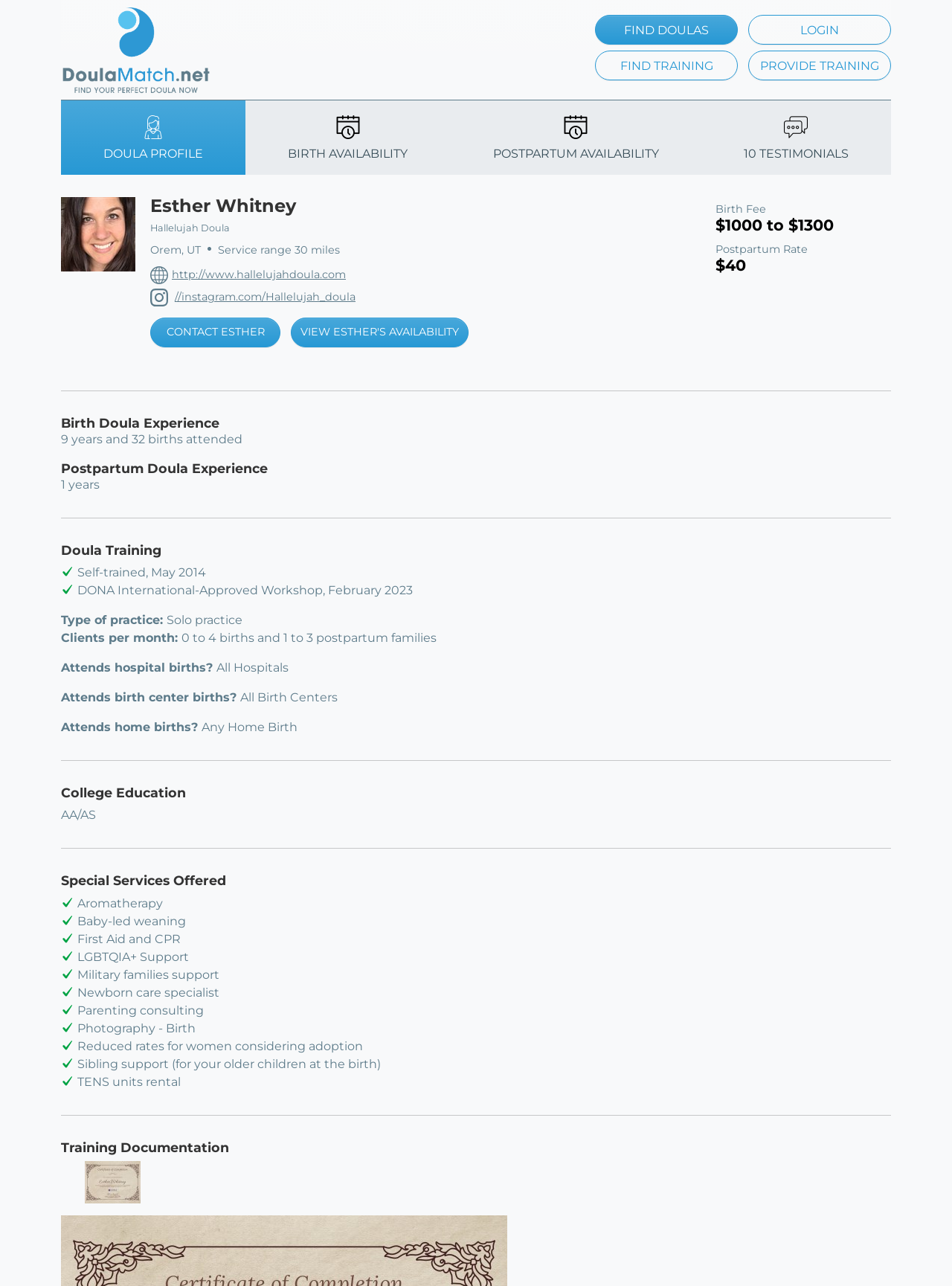Look at the image and give a detailed response to the following question: What is the name of the doula?

The name of the doula can be found in the heading element with the text 'Esther Whitney' located at the top of the webpage, below the navigation tabs.